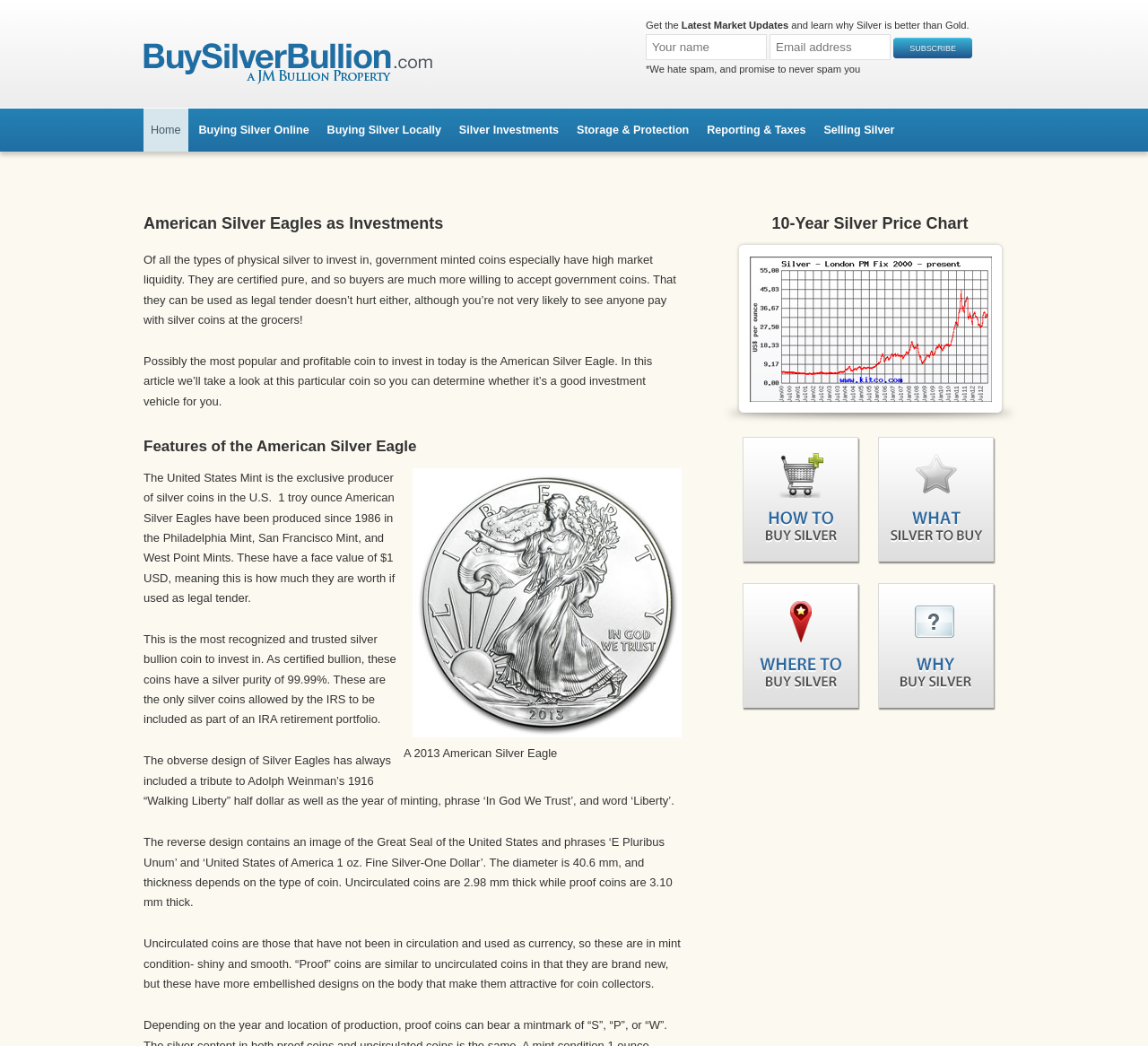Answer this question using a single word or a brief phrase:
What is the face value of American Silver Eagles?

$1 USD